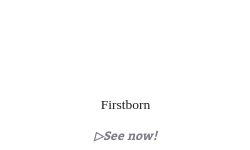What is the purpose of the prompt 'See now!'?
Answer with a single word or short phrase according to what you see in the image.

To encourage readers to explore more